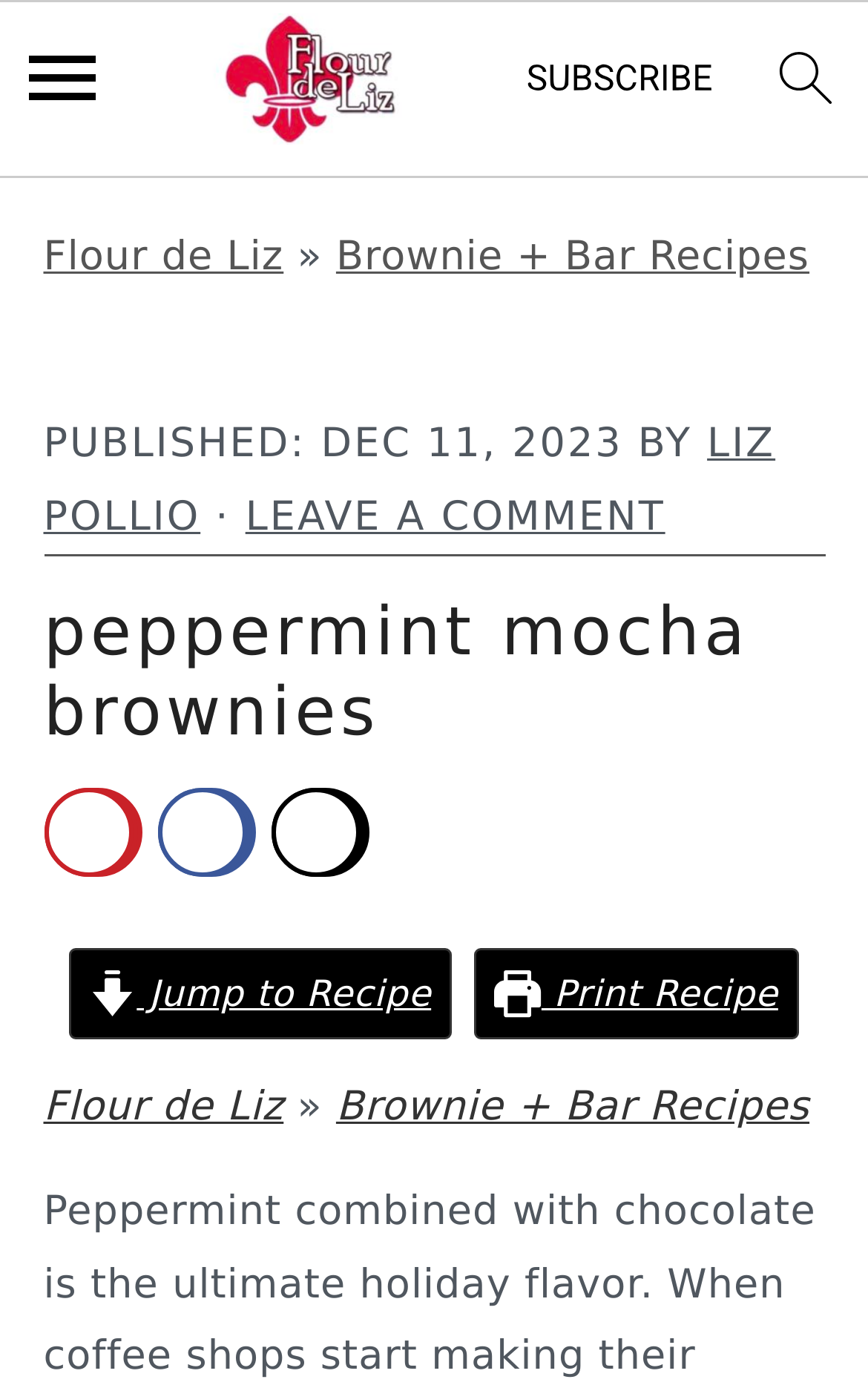Determine the bounding box for the described HTML element: "Flour de Liz". Ensure the coordinates are four float numbers between 0 and 1 in the format [left, top, right, bottom].

[0.05, 0.782, 0.327, 0.816]